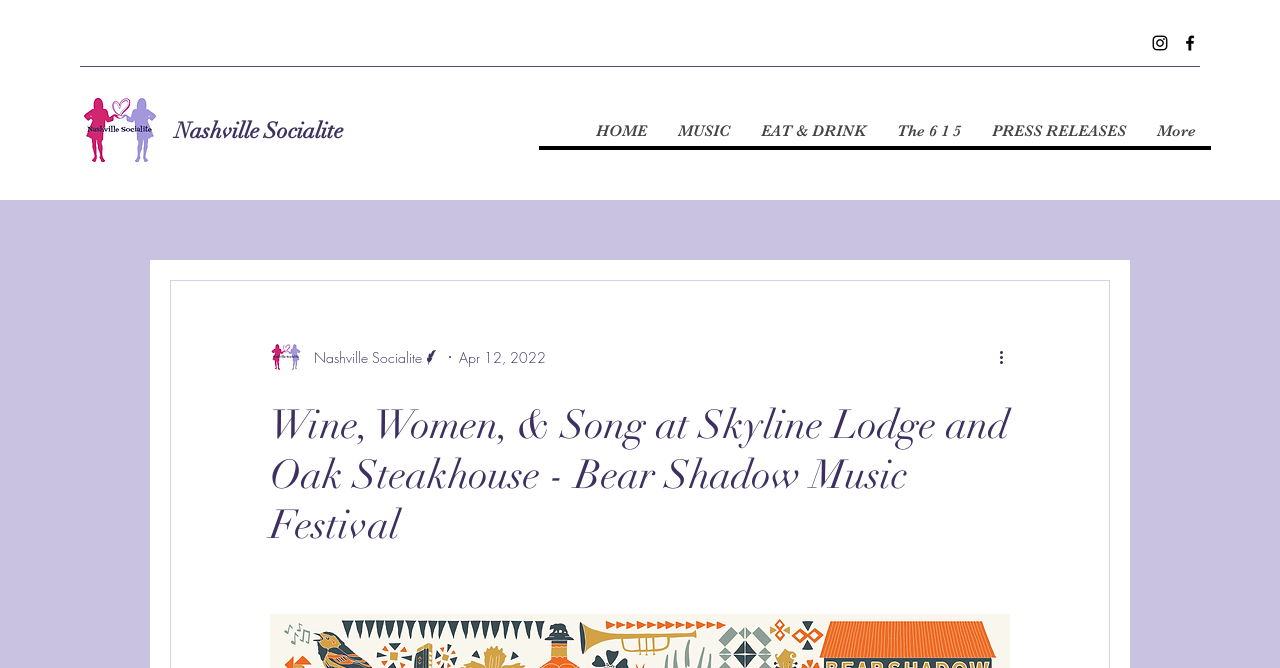Please find the bounding box coordinates of the element's region to be clicked to carry out this instruction: "View HOME page".

[0.453, 0.174, 0.517, 0.219]